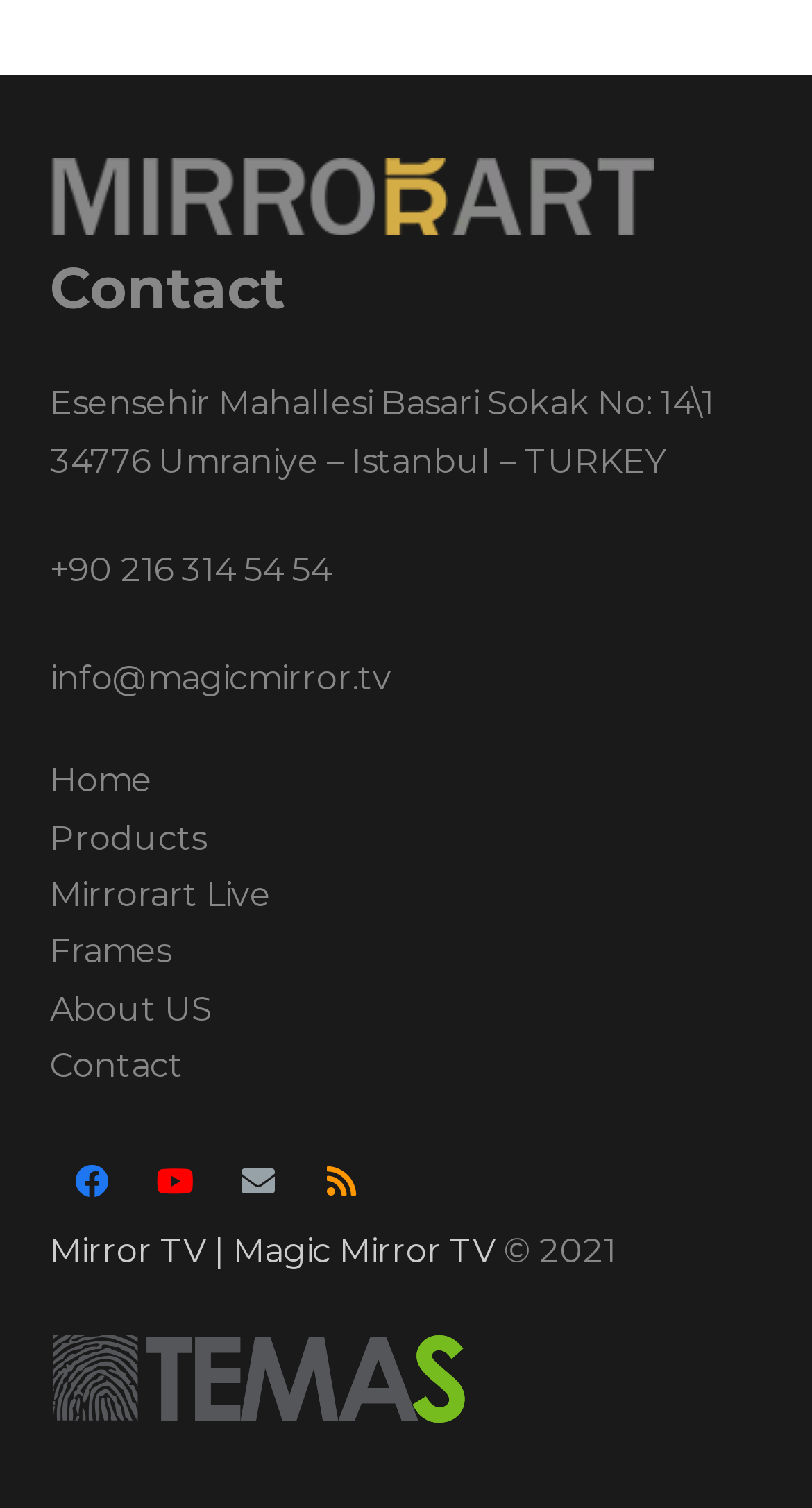Determine the bounding box coordinates for the UI element matching this description: "aria-label="Facebook" title="Facebook"".

[0.062, 0.756, 0.164, 0.811]